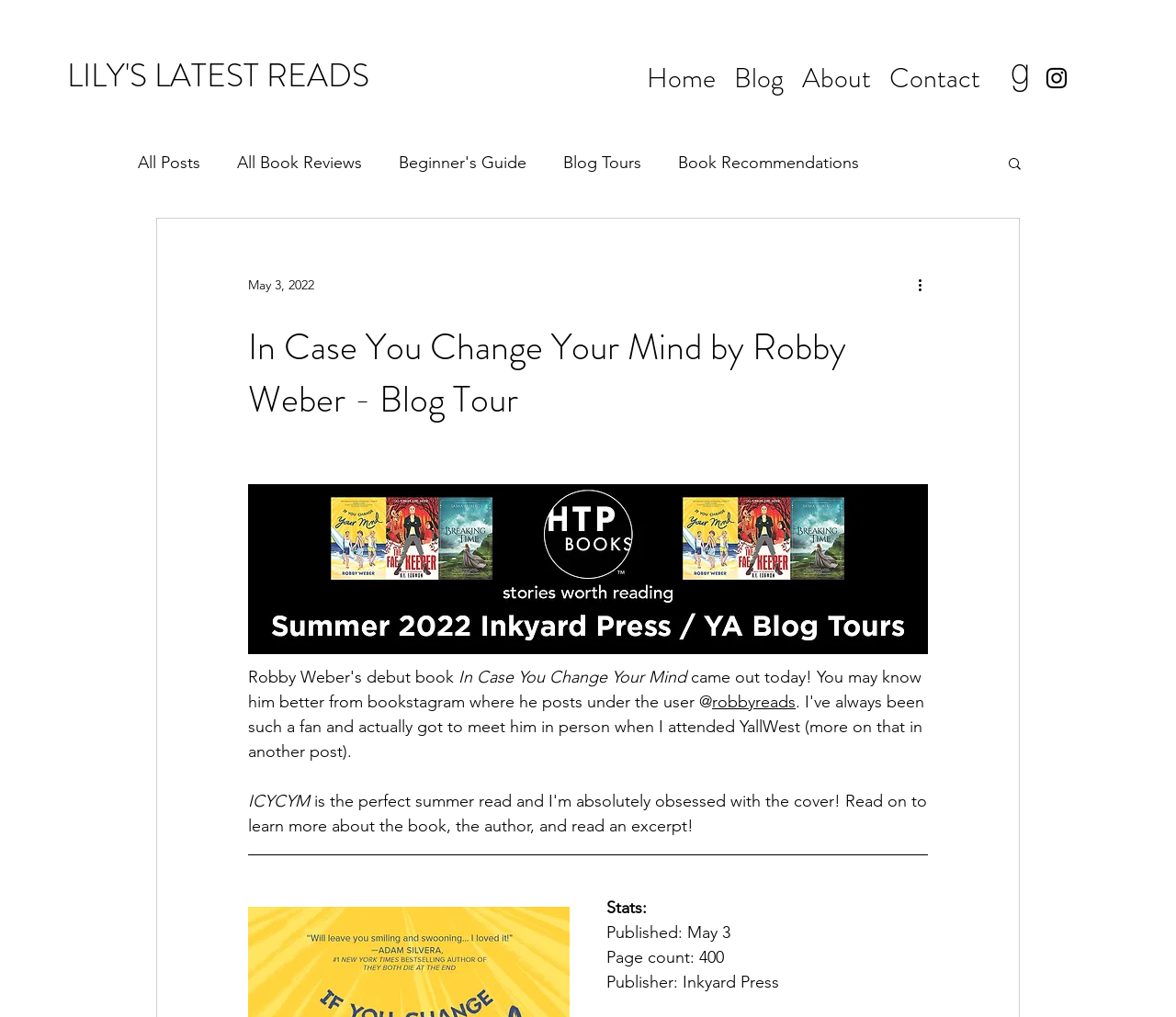Find the main header of the webpage and produce its text content.

In Case You Change Your Mind by Robby Weber - Blog Tour